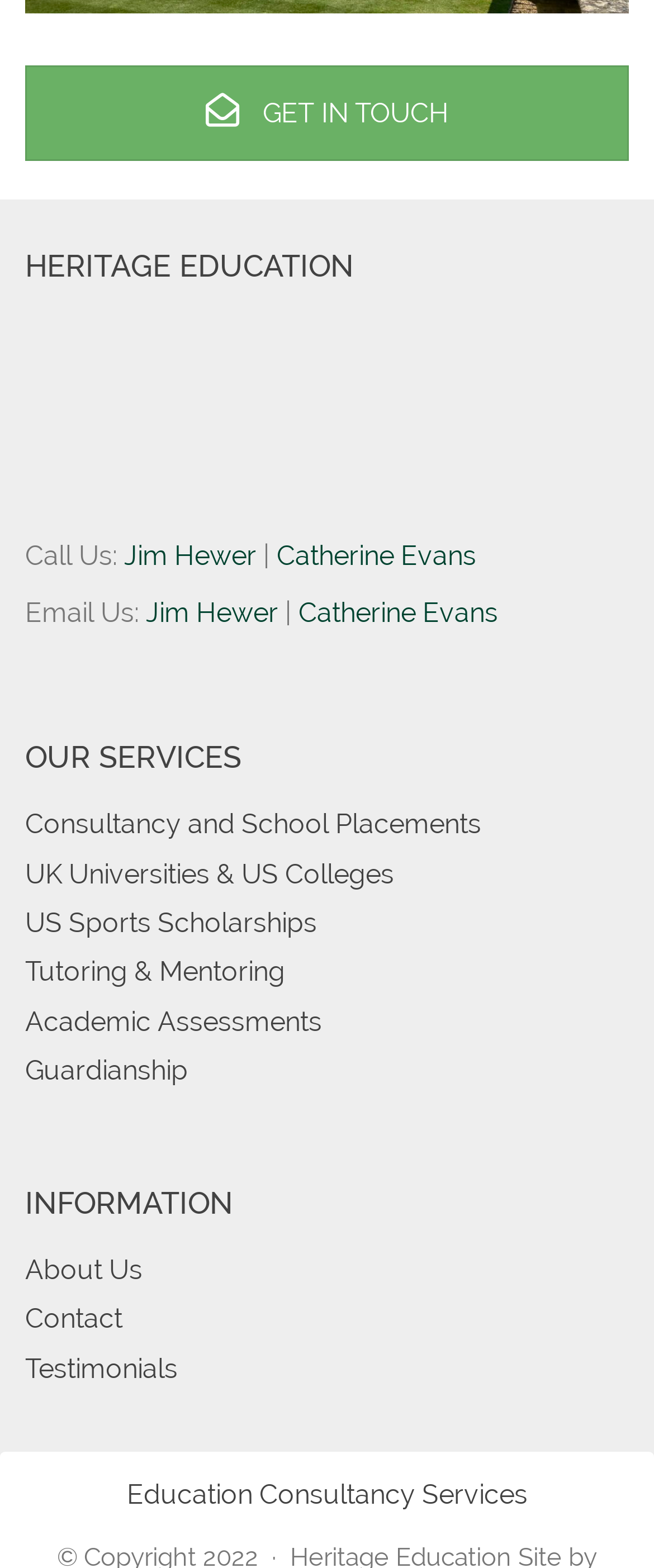Please provide a short answer using a single word or phrase for the question:
How many services are listed under 'OUR SERVICES'?

6